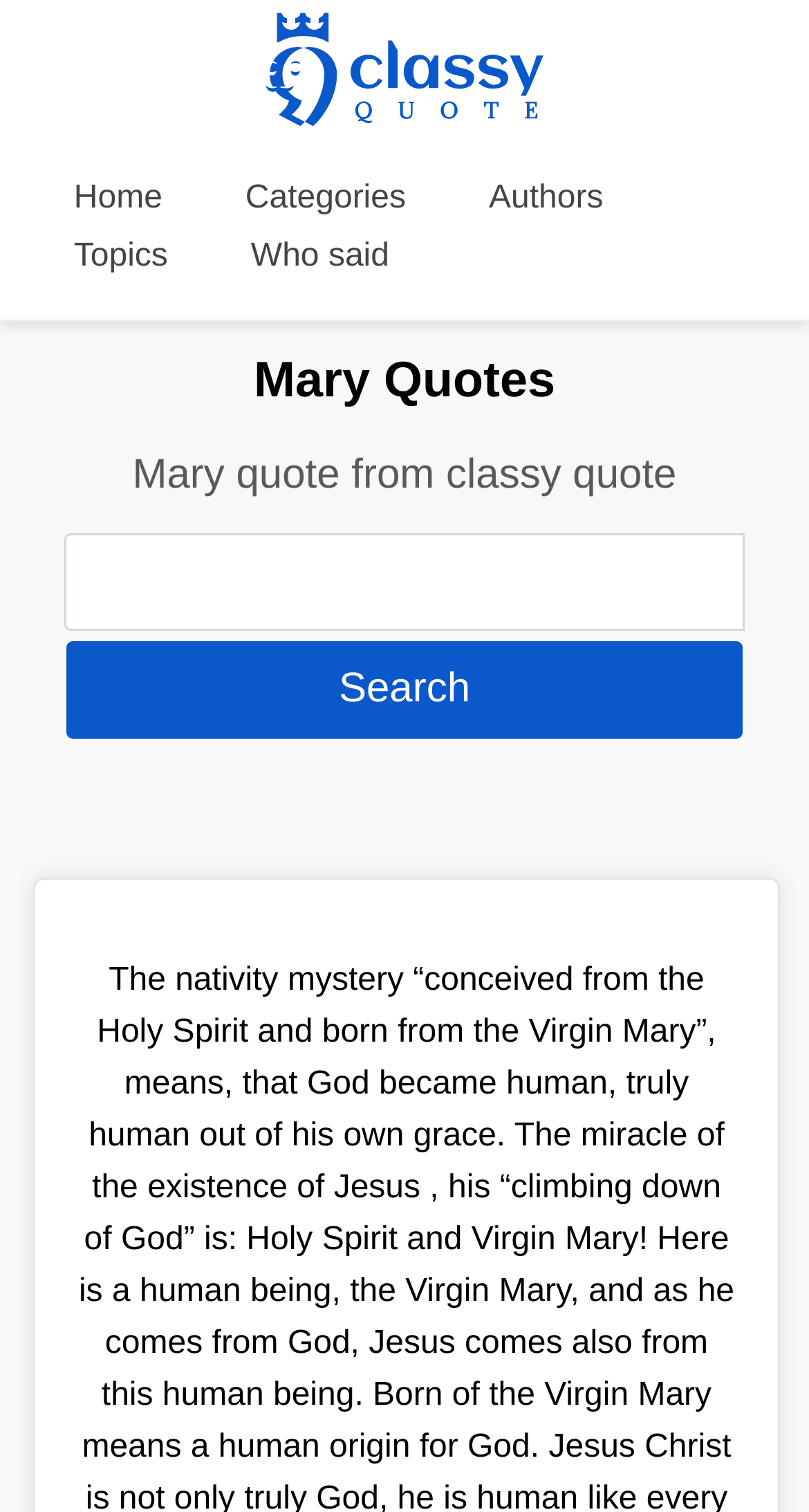Explain in detail what is displayed on the webpage.

The webpage appears to be a quote website, specifically showcasing quotes from Mary. At the top left of the page, there is a logo for Classy Quote. Below the logo, there is a navigation menu with five links: Home, Categories, Authors, Topics, and Who said. These links are positioned horizontally, with Home and Topics on the left, Categories and Authors in the center, and Who said on the right.

Further down the page, there are two headings. The first heading, "Mary Quotes", is displayed prominently across the top of the page. The second heading, "Mary quote from classy quote", is positioned below the first heading and spans the width of the page.

Below the headings, there is a search function. A textbox allows users to input their search queries, and a "Search" button is positioned to the right of the textbox. The search function is centered on the page.